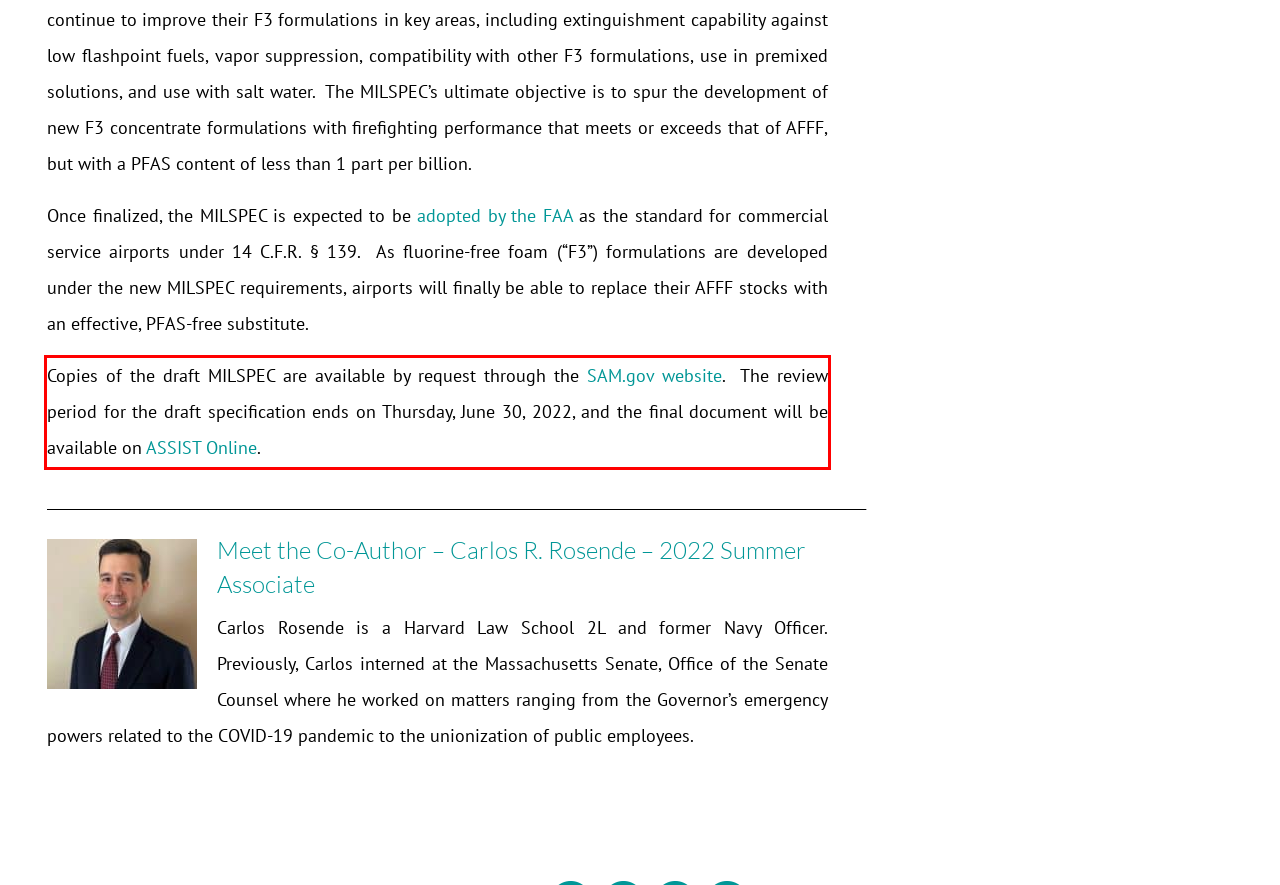Using the webpage screenshot, recognize and capture the text within the red bounding box.

Copies of the draft MILSPEC are available by request through the SAM.gov website. The review period for the draft specification ends on Thursday, June 30, 2022, and the final document will be available on ASSIST Online.